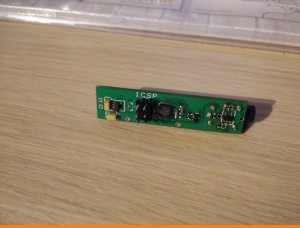Please provide a one-word or phrase answer to the question: 
What is the purpose of the ICSP-labeled PCB?

programming and debugging